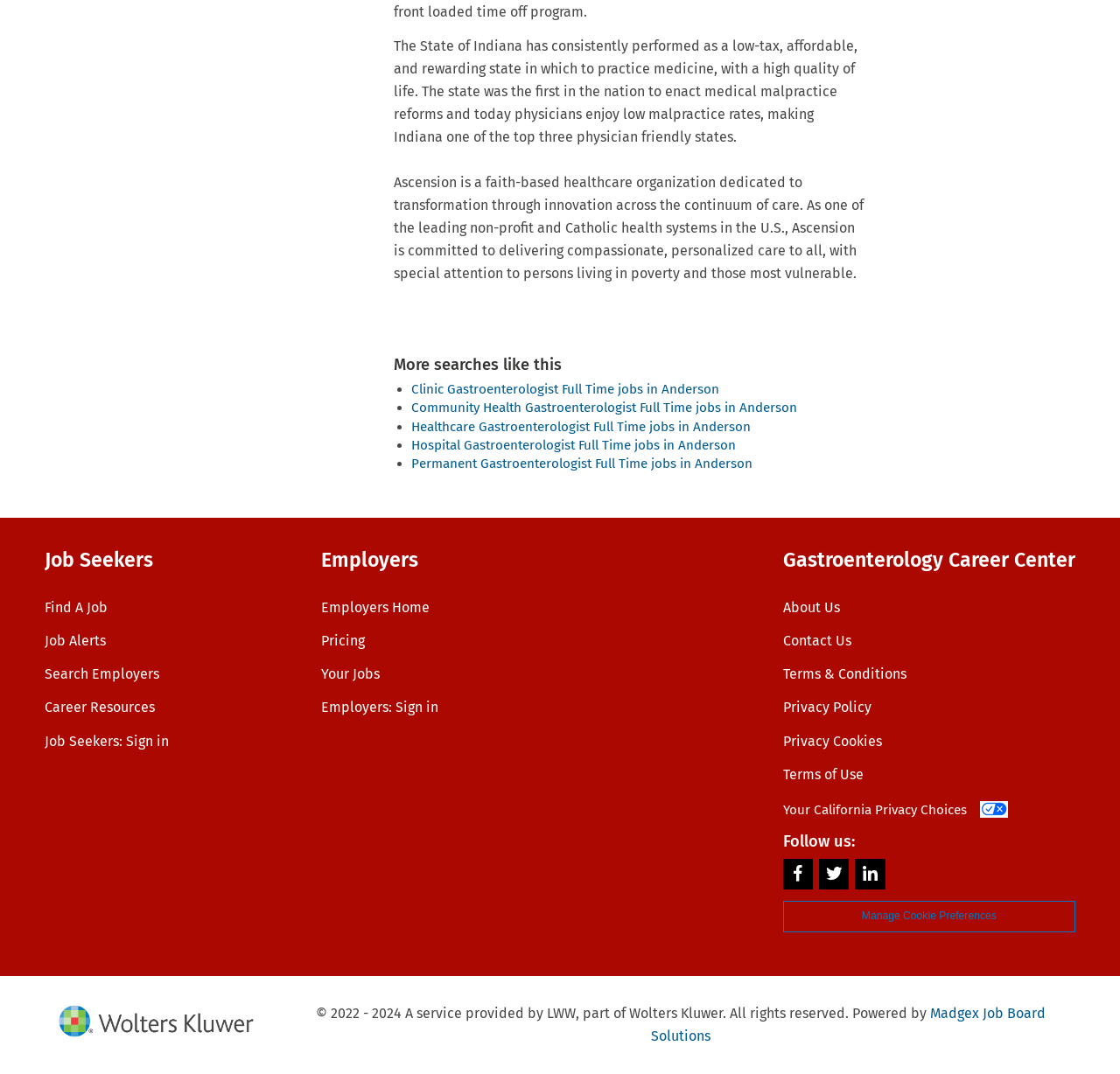Locate the bounding box coordinates of the item that should be clicked to fulfill the instruction: "Learn about 'ABOUT OUR SERVICES'".

None